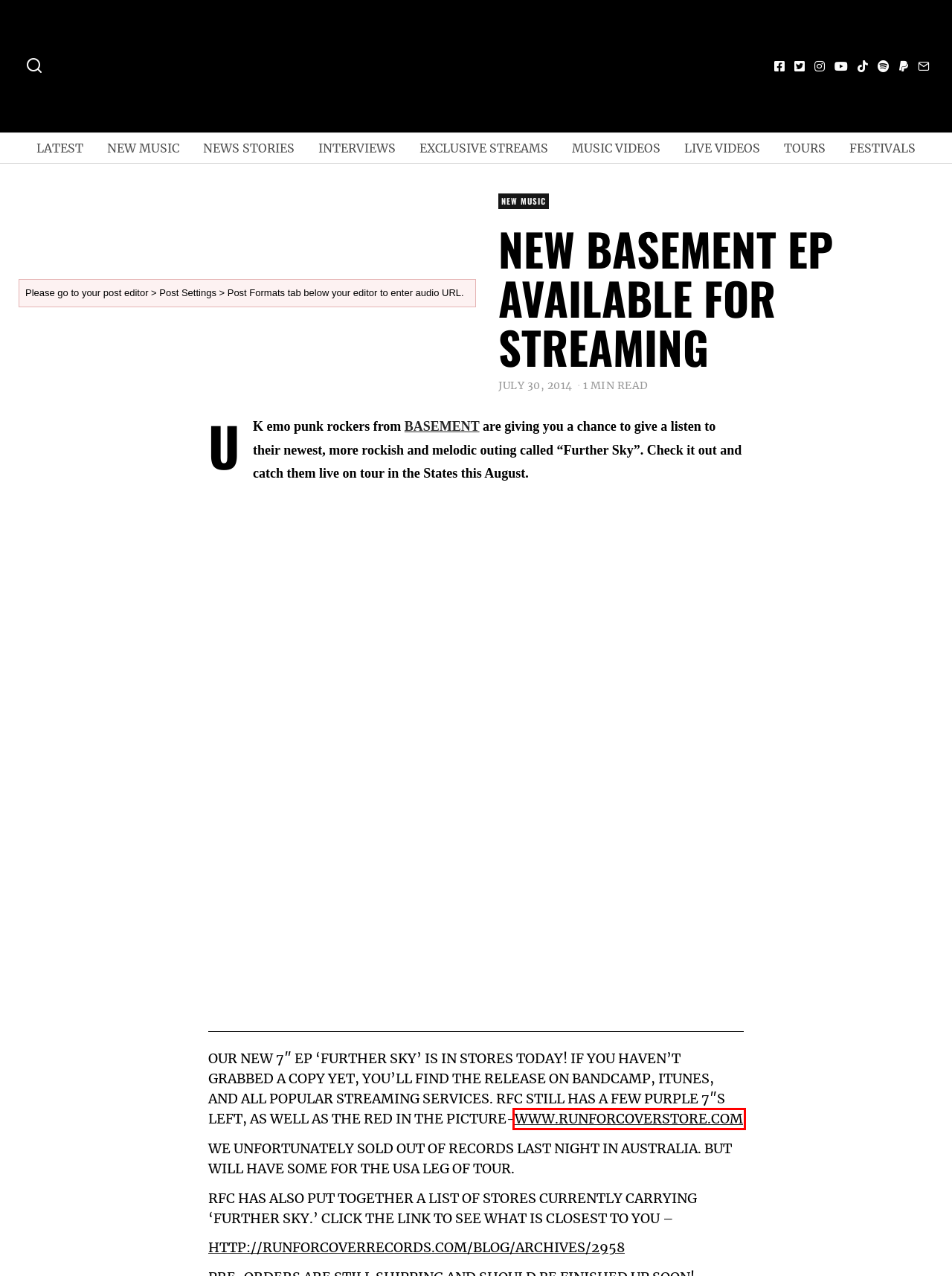Given a screenshot of a webpage with a red rectangle bounding box around a UI element, select the best matching webpage description for the new webpage that appears after clicking the highlighted element. The candidate descriptions are:
A. Run For Cover Records
B. News Stories - IDIOTEQ.com
C. Exclusive Streams - IDIOTEQ.com
D. basement - IDIOTEQ.com
E. Latest - IDIOTEQ.com
F. New Music - IDIOTEQ.com
G. Interviews - IDIOTEQ.com
H. Live Videos - IDIOTEQ.com

A